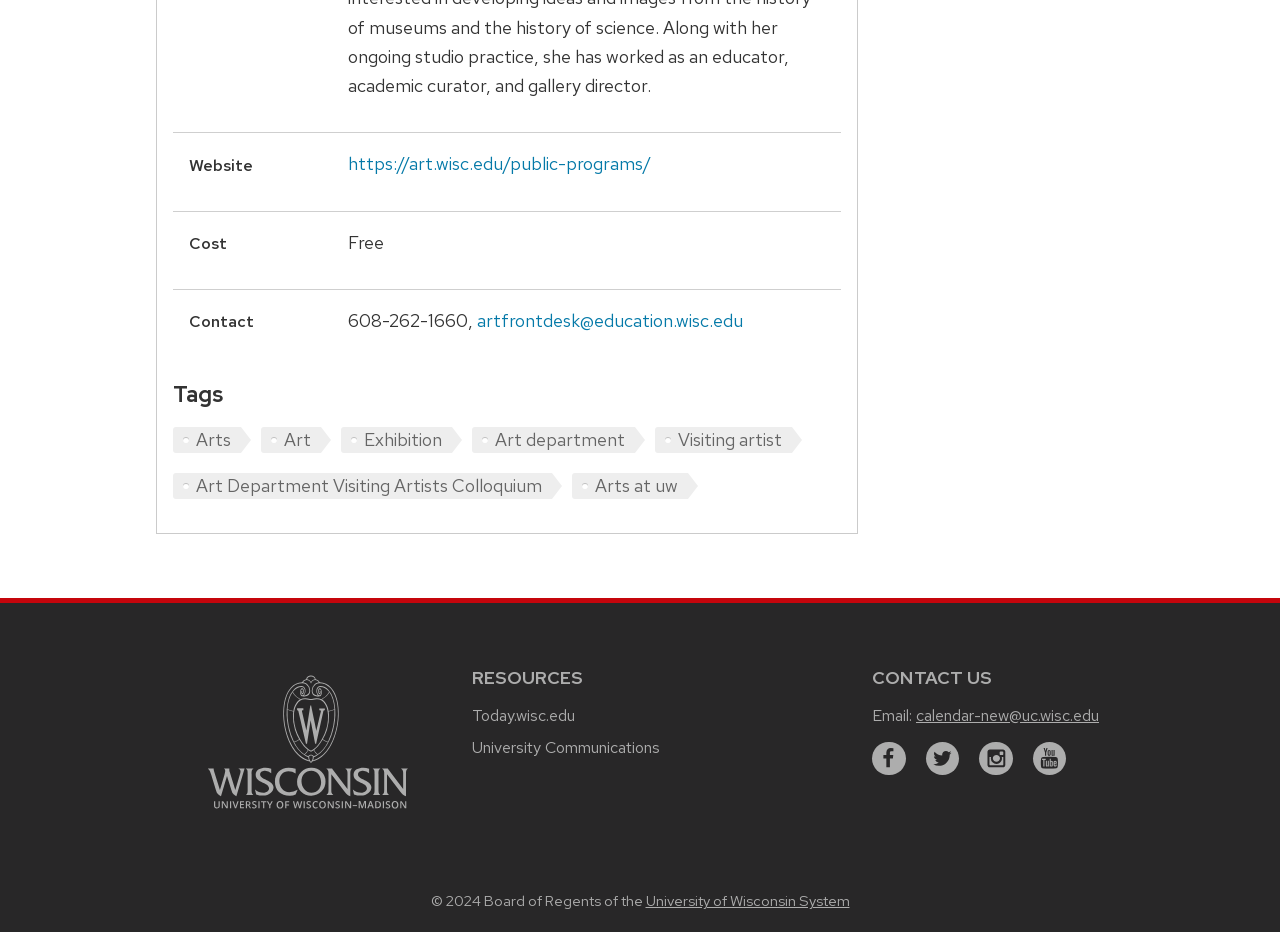Locate the bounding box coordinates of the UI element described by: "Visiting artist". The bounding box coordinates should consist of four float numbers between 0 and 1, i.e., [left, top, right, bottom].

[0.512, 0.458, 0.627, 0.486]